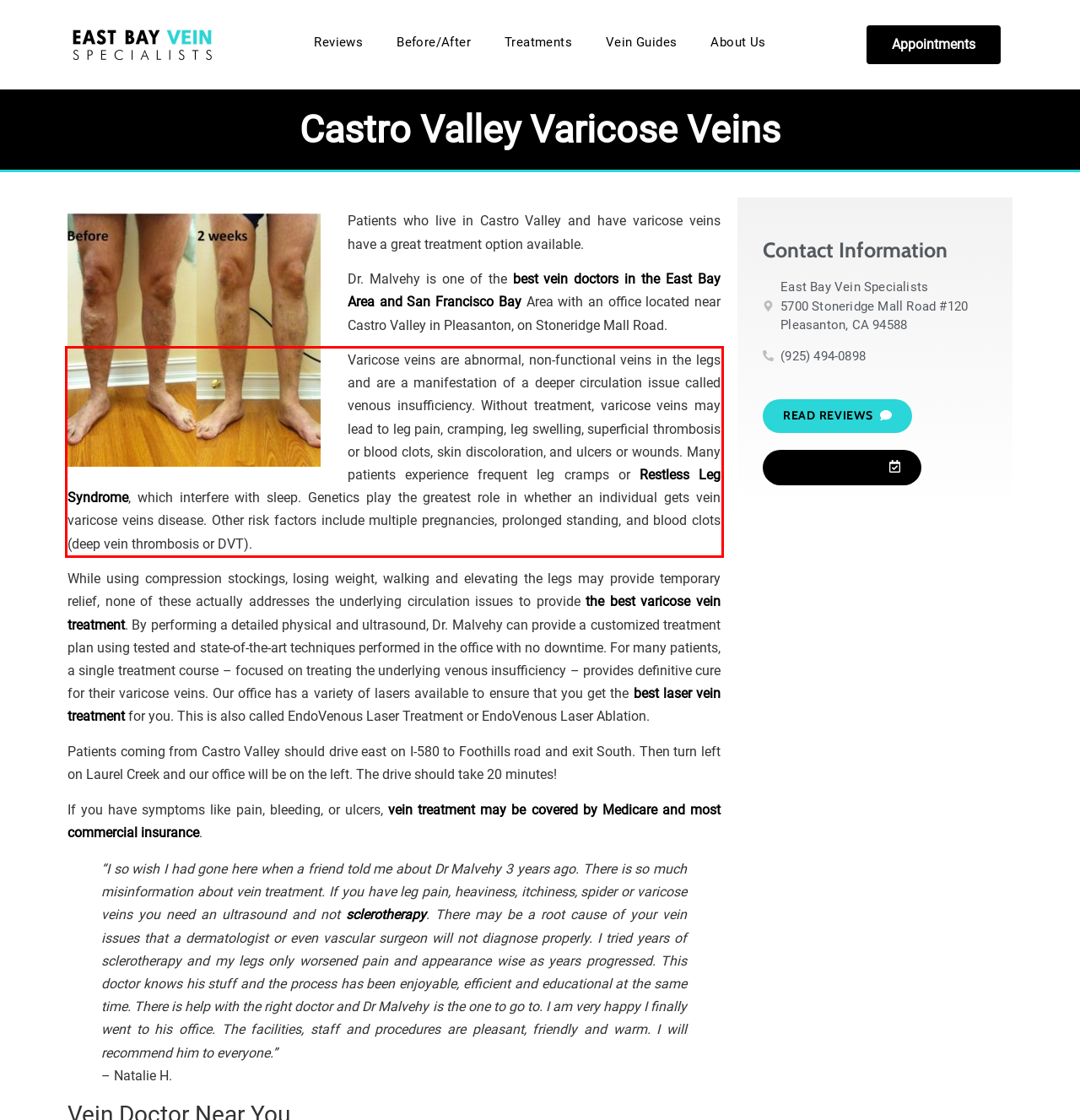Given the screenshot of the webpage, identify the red bounding box, and recognize the text content inside that red bounding box.

Varicose veins are abnormal, non-functional veins in the legs and are a manifestation of a deeper circulation issue called venous insufficiency. Without treatment, varicose veins may lead to leg pain, cramping, leg swelling, superficial thrombosis or blood clots, skin discoloration, and ulcers or wounds. Many patients experience frequent leg cramps or Restless Leg Syndrome, which interfere with sleep. Genetics play the greatest role in whether an individual gets vein varicose veins disease. Other risk factors include multiple pregnancies, prolonged standing, and blood clots (deep vein thrombosis or DVT).